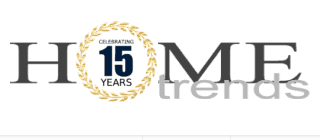Answer in one word or a short phrase: 
What is the magazine celebrating?

15 years of success